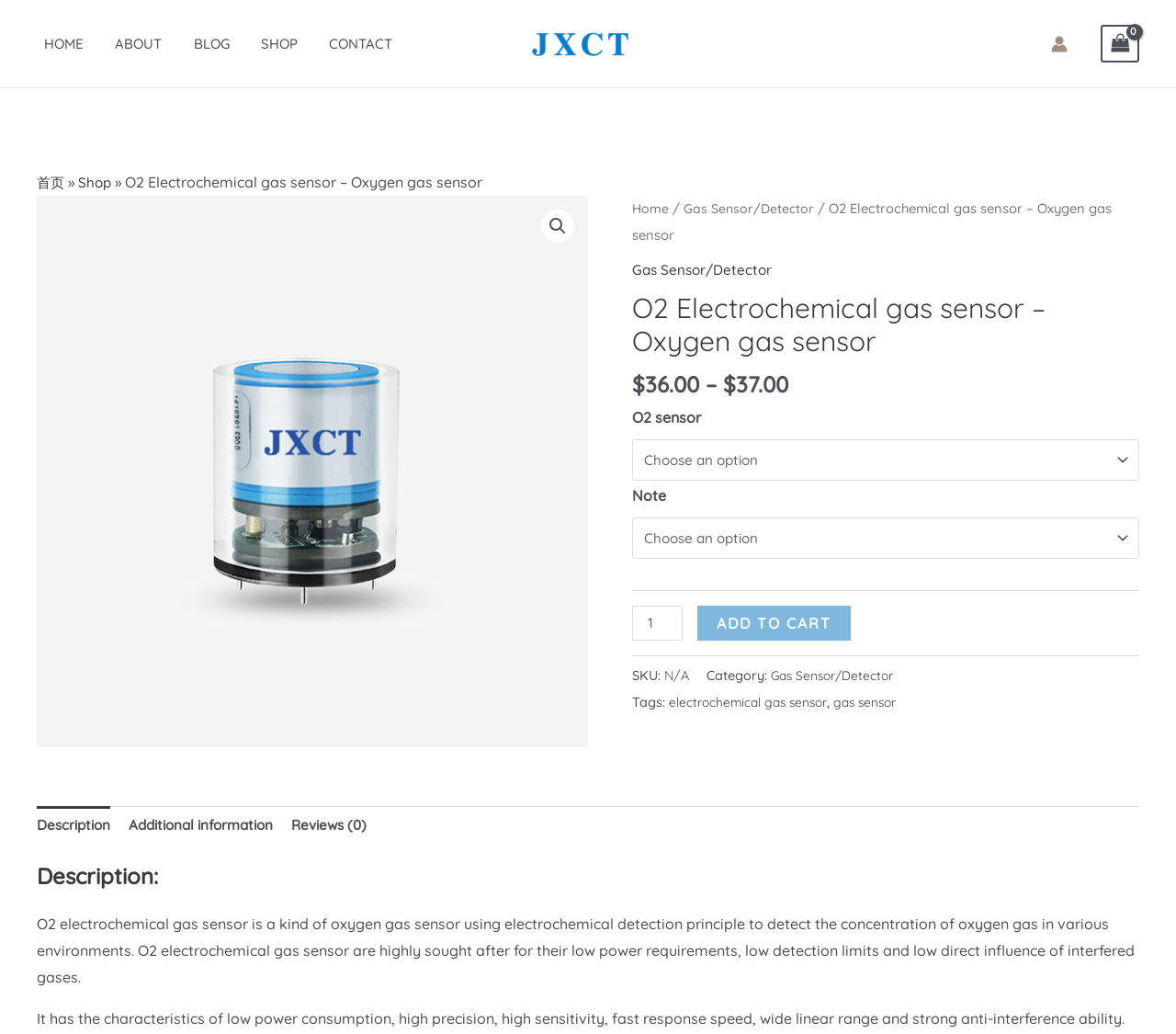Provide a single word or phrase answer to the question: 
What is the function of the product?

detect oxygen gas